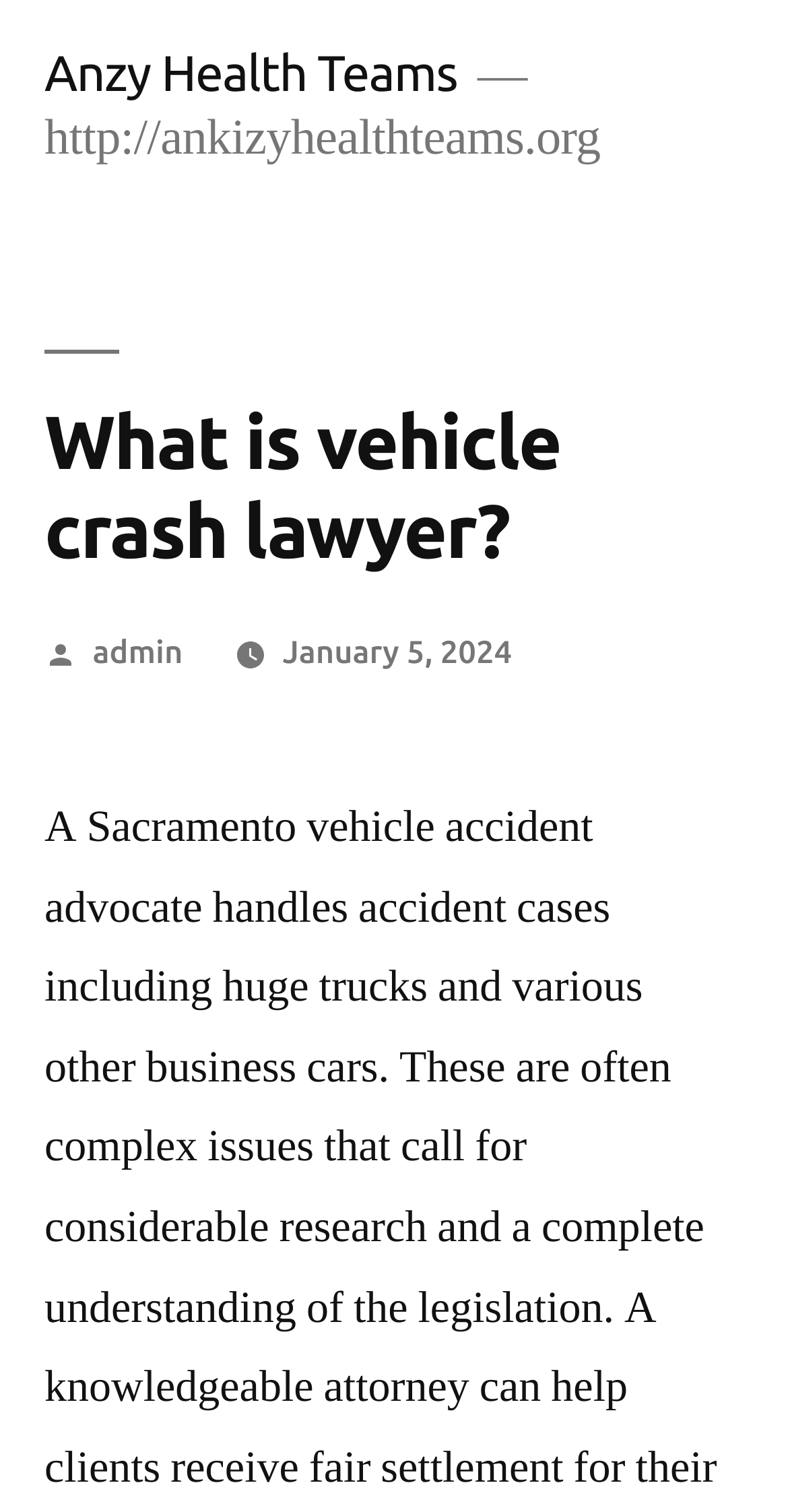Locate the bounding box coordinates for the element described below: "Anzy Health Teams". The coordinates must be four float values between 0 and 1, formatted as [left, top, right, bottom].

[0.056, 0.029, 0.58, 0.067]